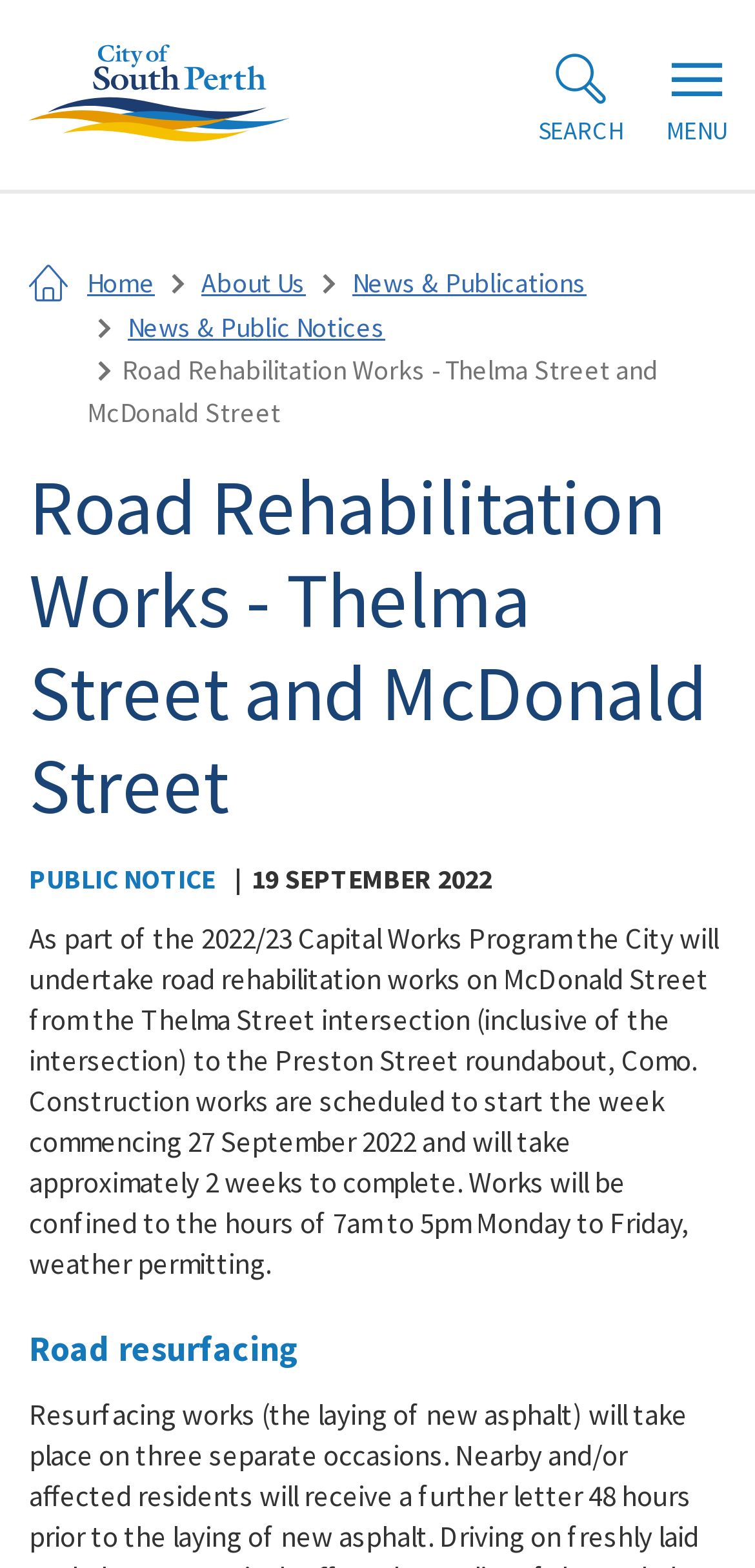Identify and generate the primary title of the webpage.

Road Rehabilitation Works - Thelma Street and McDonald Street